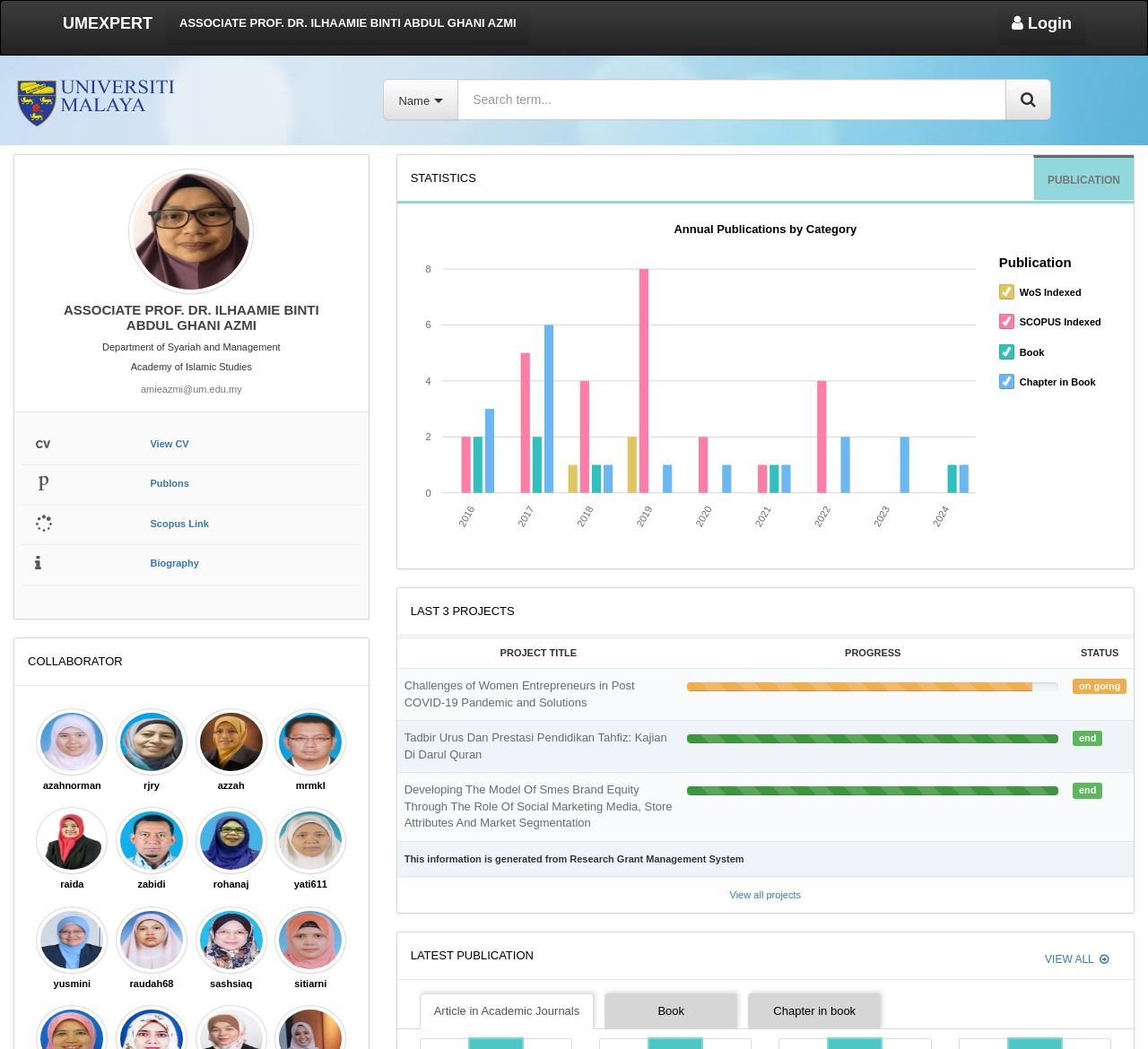Use one word or a short phrase to answer the question provided: 
How many collaborators are listed on the webpage?

9